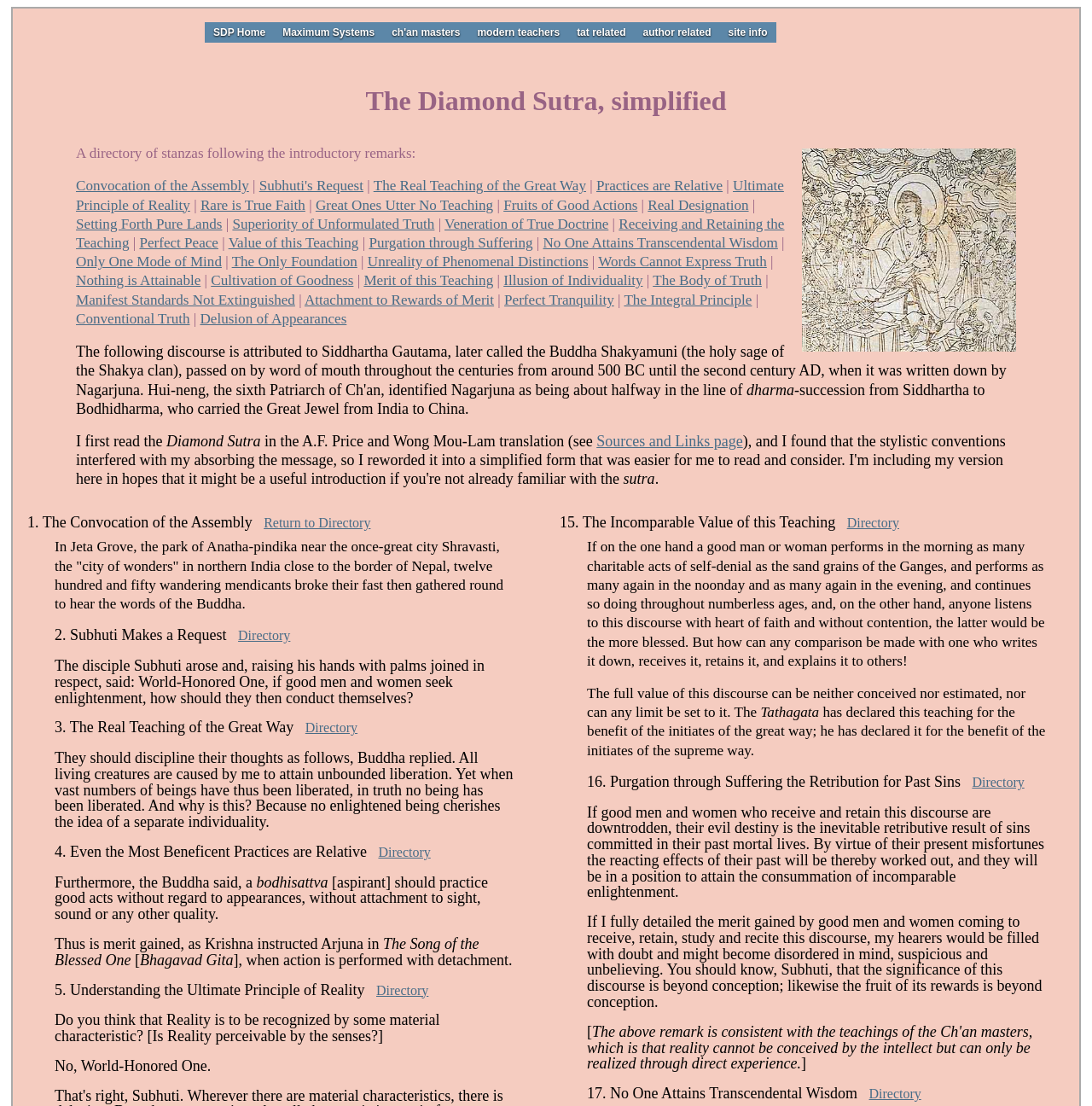Can you show the bounding box coordinates of the region to click on to complete the task described in the instruction: "Go to the 'Sources and Links page'"?

[0.546, 0.391, 0.68, 0.407]